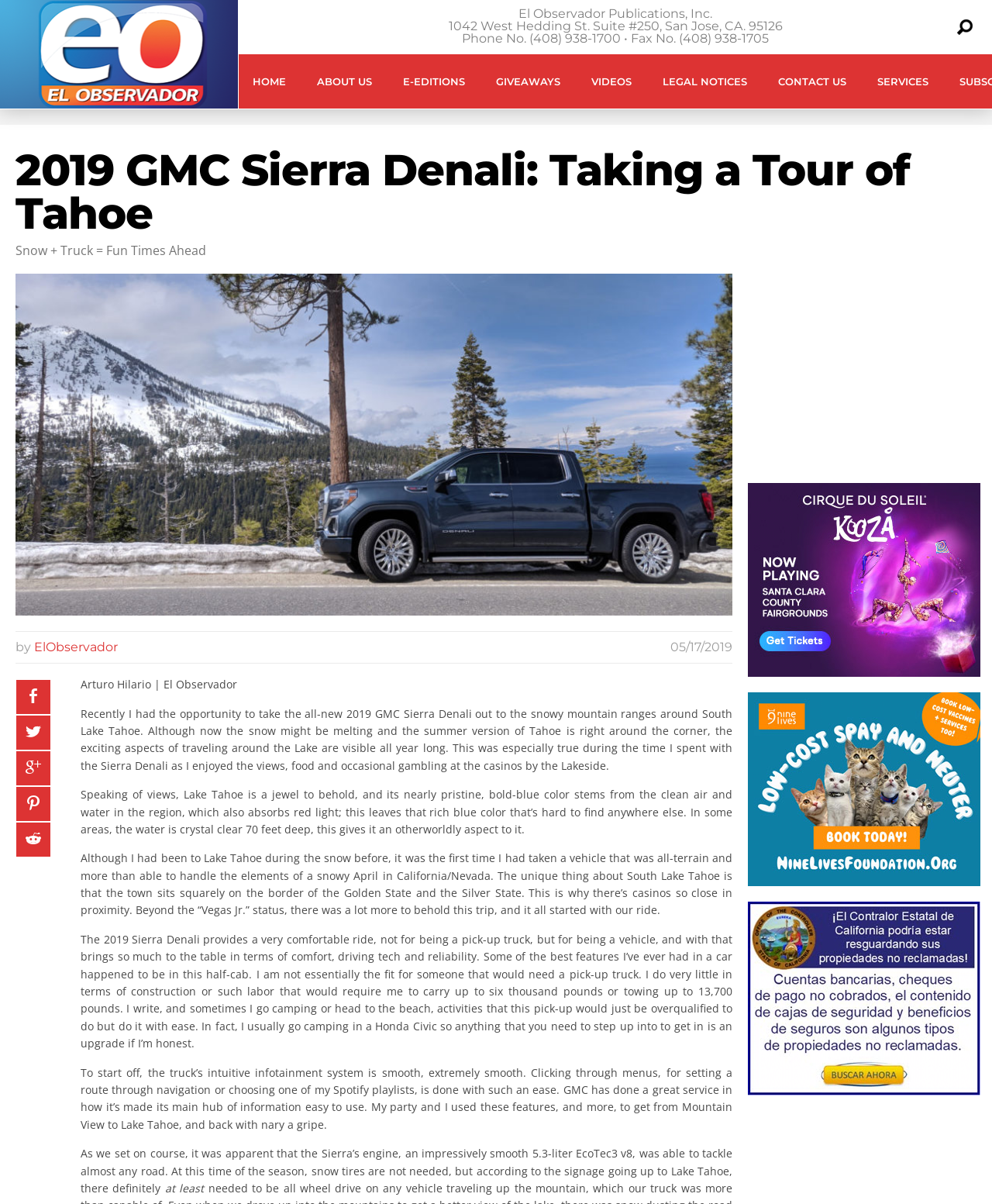Determine the bounding box coordinates for the UI element matching this description: "GiveAways".

[0.486, 0.045, 0.579, 0.09]